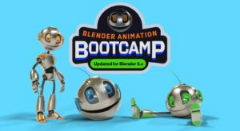Detail every visible element in the image extensively.

The image features a vibrant and engaging graphic that promotes the "Blender Animation Bootcamp," specifically updated for Blender 3.x. In the foreground, three stylized robotic characters are showcased—a standing robot, a playful rolling robot, and a robot lying down, each characterized by a shiny metallic finish and bright green accents. The background is a bright blue, enhancing the playful and modern aesthetic of the bootcamp. The title "Blender Animation Bootcamp" is prominently displayed in bold lettering, making it clear that this course aims to provide aspiring animators with comprehensive training in Blender, focusing on developing their 3D animation skills.